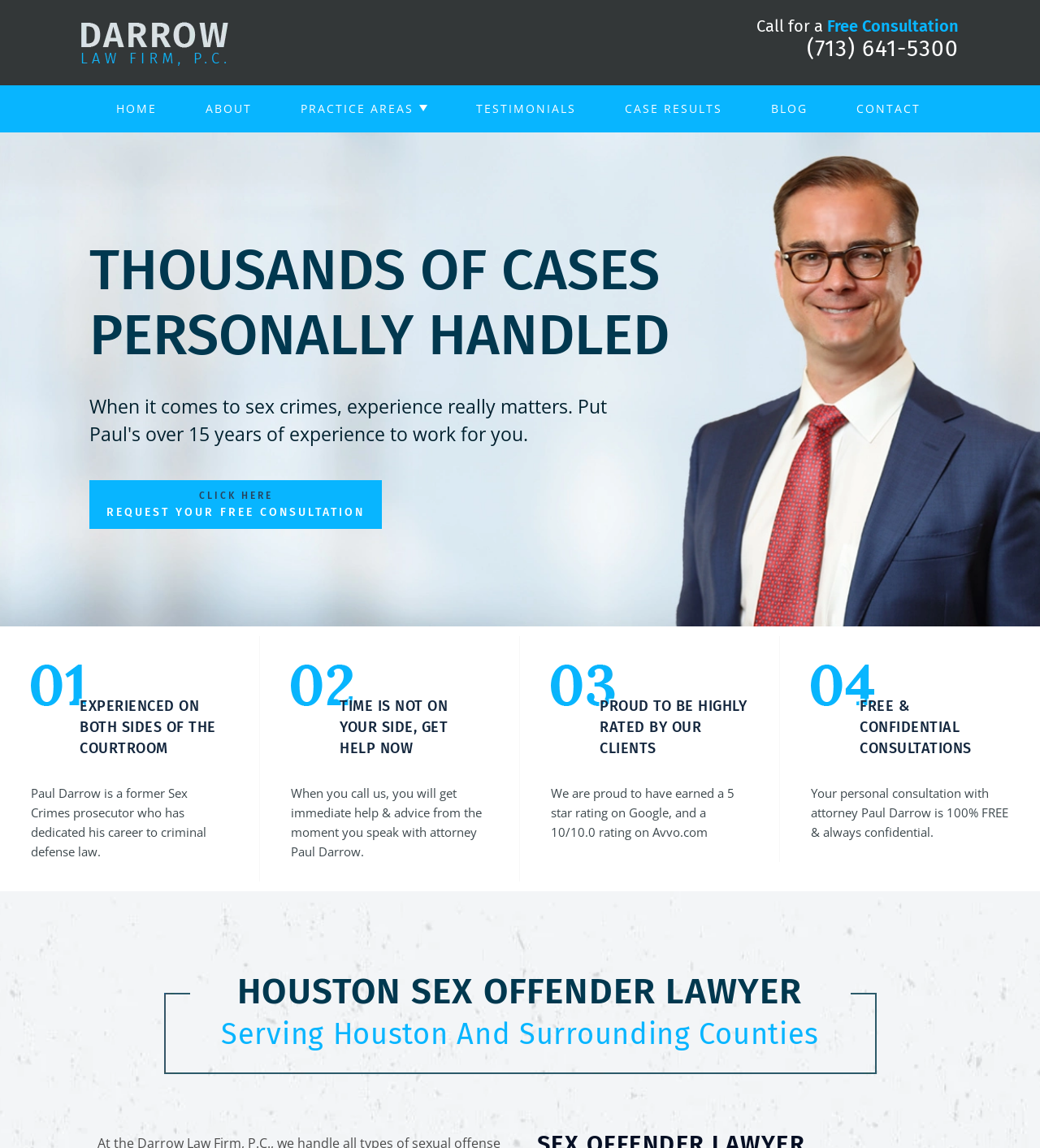What is the rating of the lawyer on Google?
Please provide a detailed answer to the question.

I found the rating information by reading the static text element with the text 'We are proud to have earned a 5 star rating on Google, and a 10/10.0 rating on Avvo.com'.